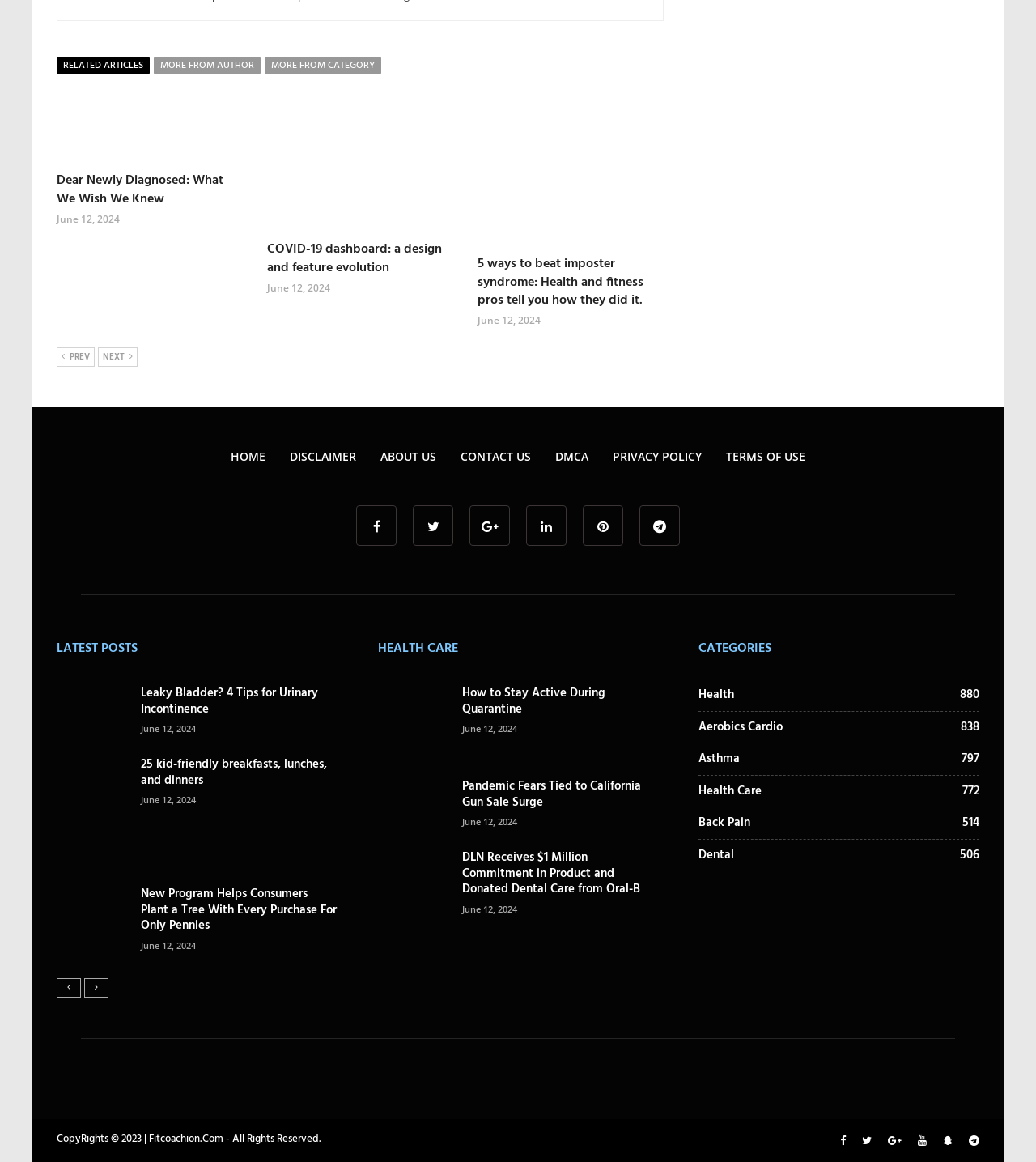Determine the bounding box coordinates of the clickable region to carry out the instruction: "View 'Dear Newly Diagnosed: What We Wish We Knew'".

[0.055, 0.147, 0.216, 0.18]